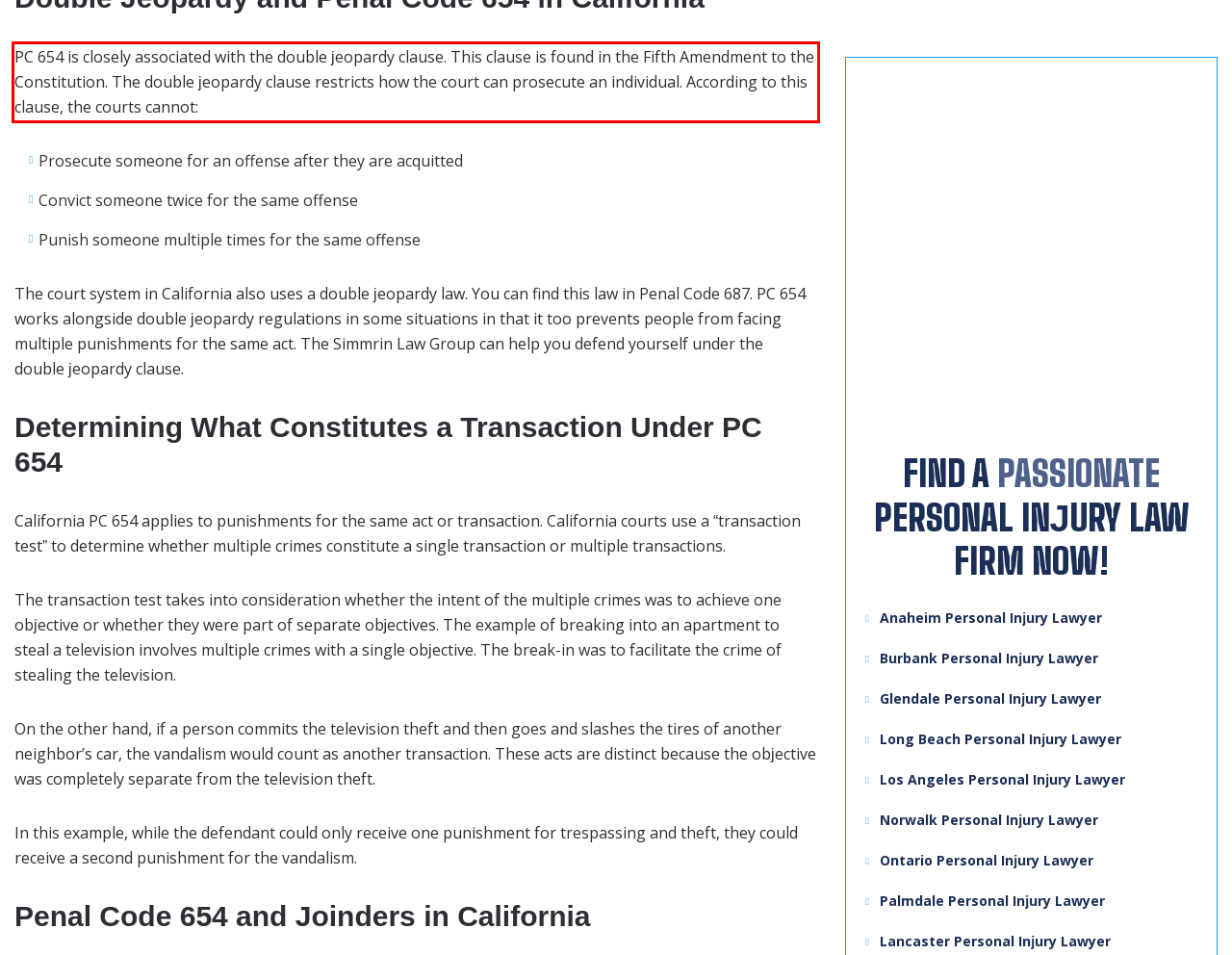You are provided with a screenshot of a webpage featuring a red rectangle bounding box. Extract the text content within this red bounding box using OCR.

PC 654 is closely associated with the double jeopardy clause. This clause is found in the Fifth Amendment to the Constitution. The double jeopardy clause restricts how the court can prosecute an individual. According to this clause, the courts cannot: